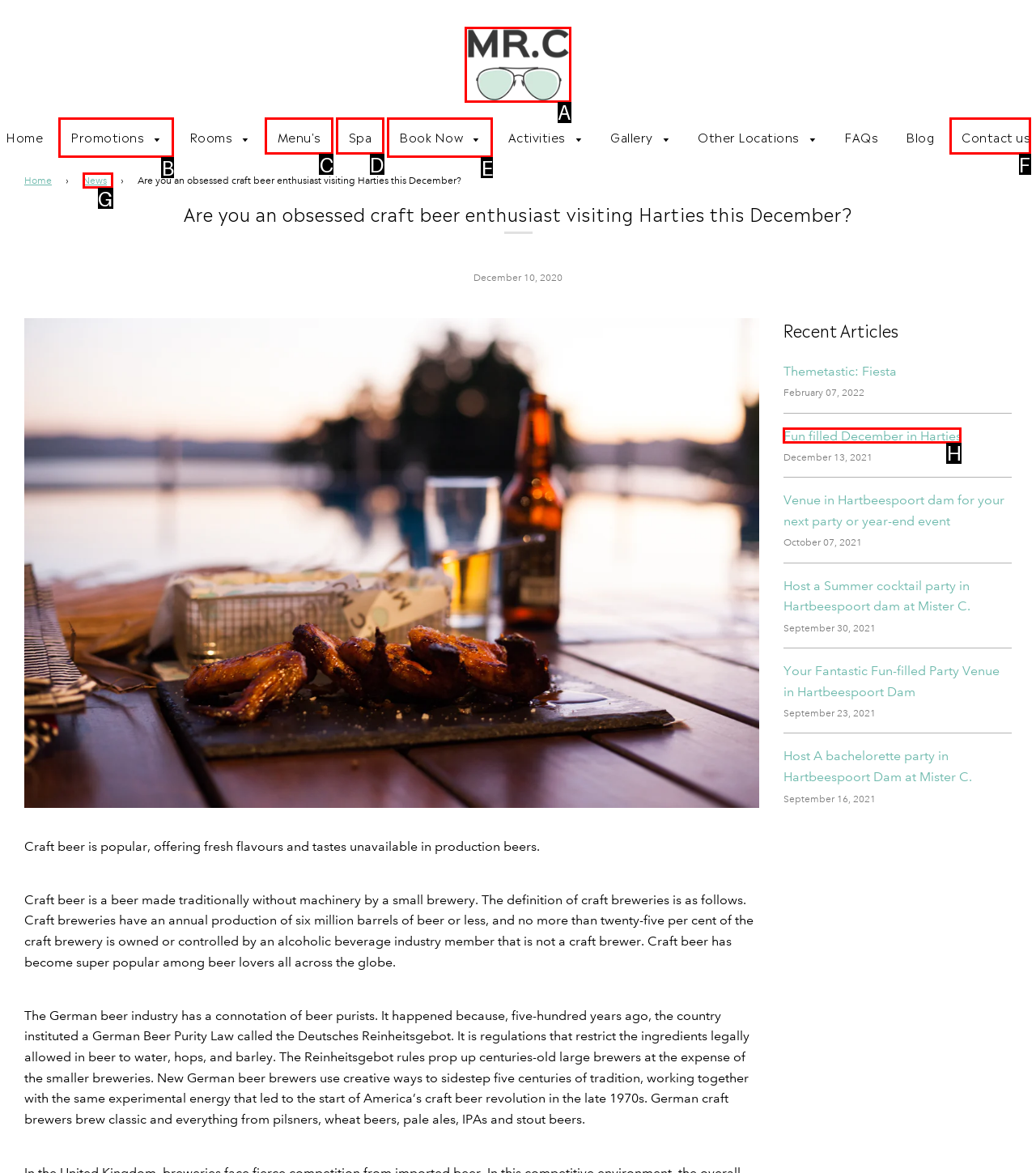From the given options, tell me which letter should be clicked to complete this task: Select the EN language
Answer with the letter only.

None